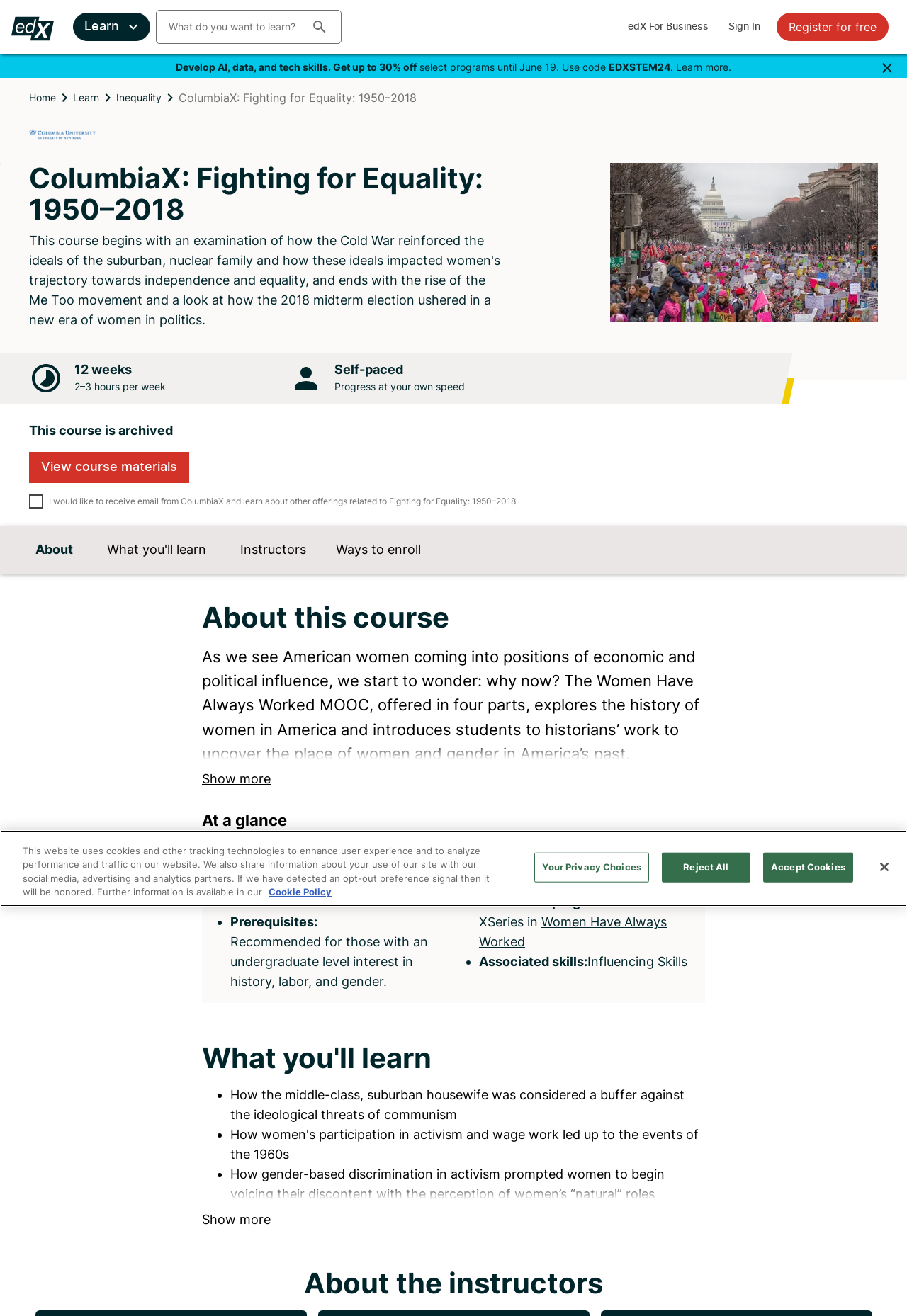How many hours per week is the course?
Please interpret the details in the image and answer the question thoroughly.

I found the answer by looking at the static text element with the text '2–3 hours per week' which is located in the 'At a glance' section of the webpage.